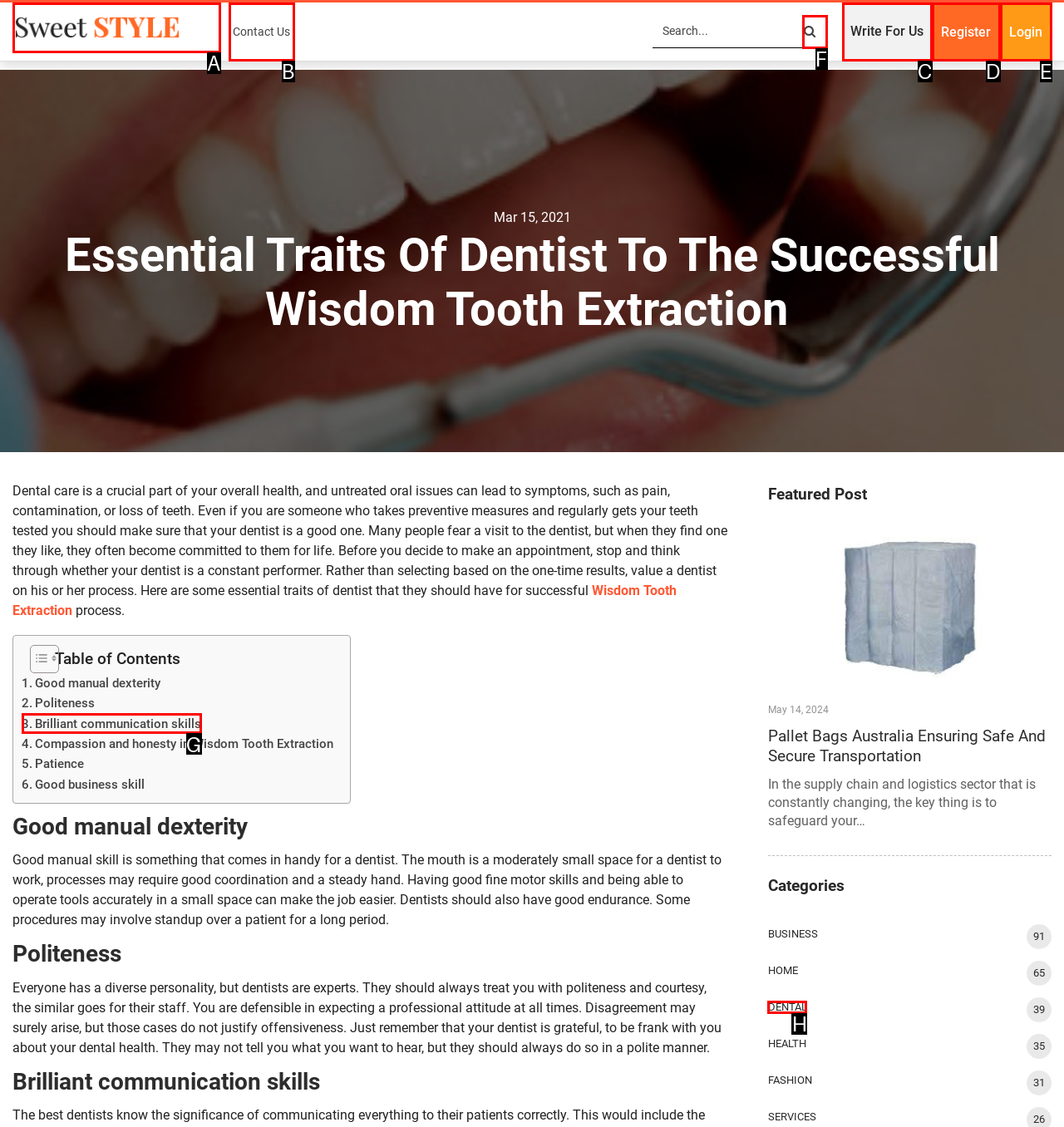Identify the matching UI element based on the description: Brilliant communication skills
Reply with the letter from the available choices.

G